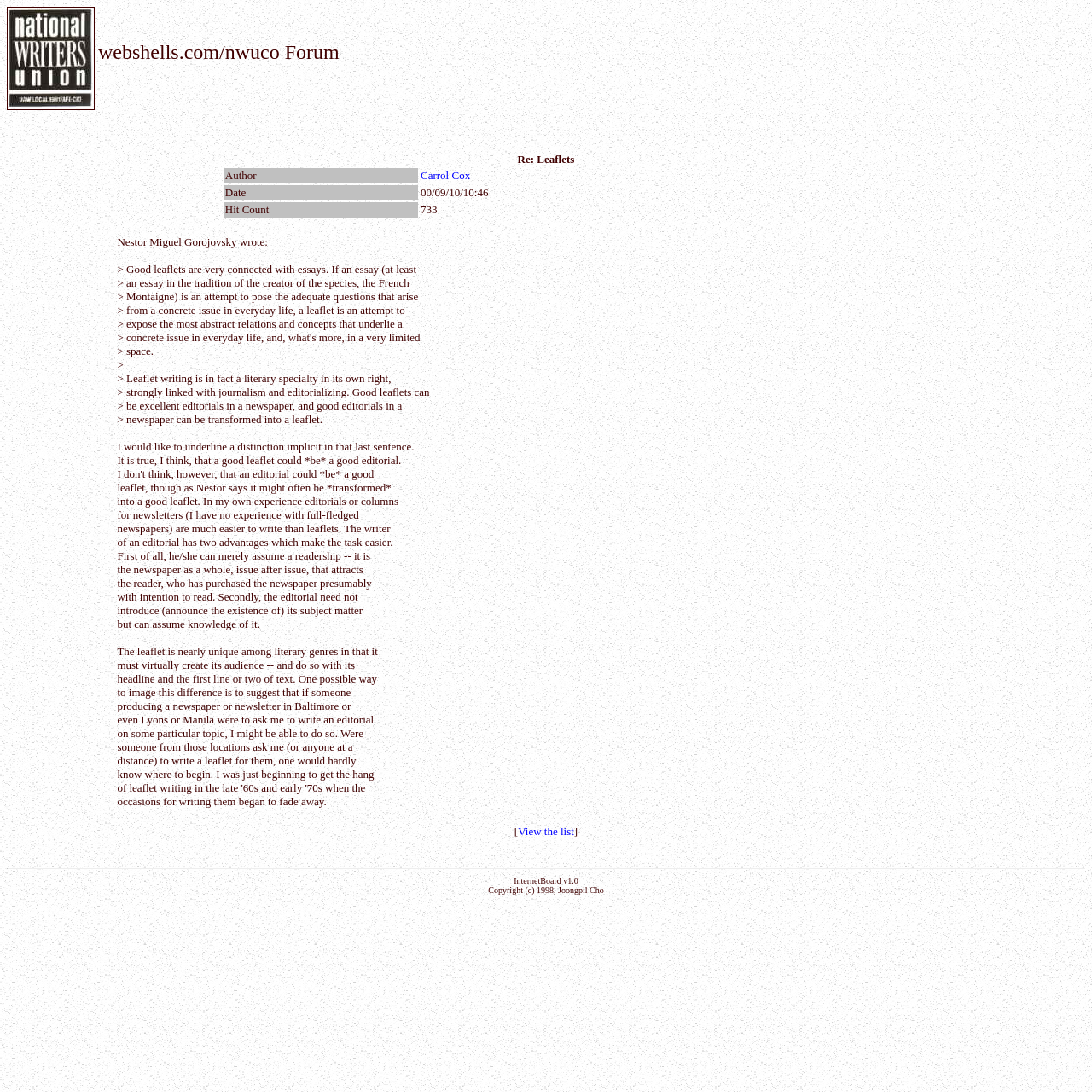Respond with a single word or phrase to the following question:
What is the topic of the discussion?

Leaflets